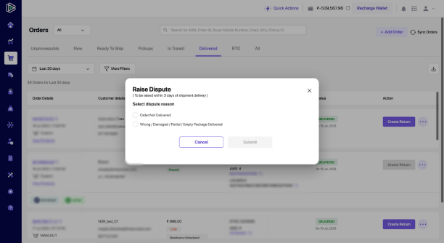Break down the image into a detailed narrative.

The image displays a pop-up dialog titled "Raise Dispute," presented against a blurred background of an orders management interface. The dialog allows the user to select a dispute reason from two options: "Customer Refused" and "Wrong Element/Delivered Package Undelivered." Below the selection options, there are two buttons labeled "Cancel" and "Submit," indicating the actions the user can take after making a selection. This interface likely serves as part of a functionality for users to formally initiate a dispute regarding their orders, illustrating a streamlined process for addressing issues with deliveries.